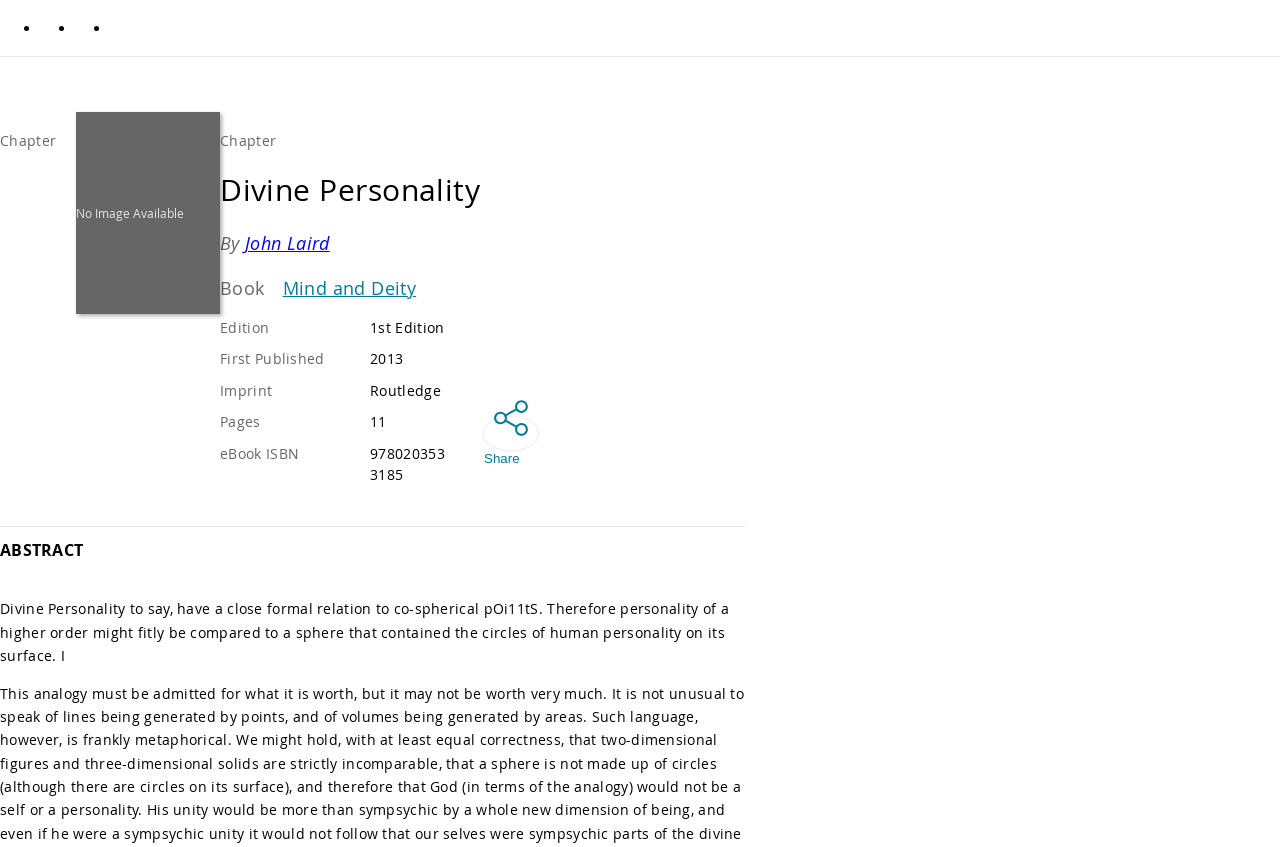What is the title of the chapter?
Please ensure your answer is as detailed and informative as possible.

The webpage does not provide a specific title for the chapter, only a 'Chapter' heading.